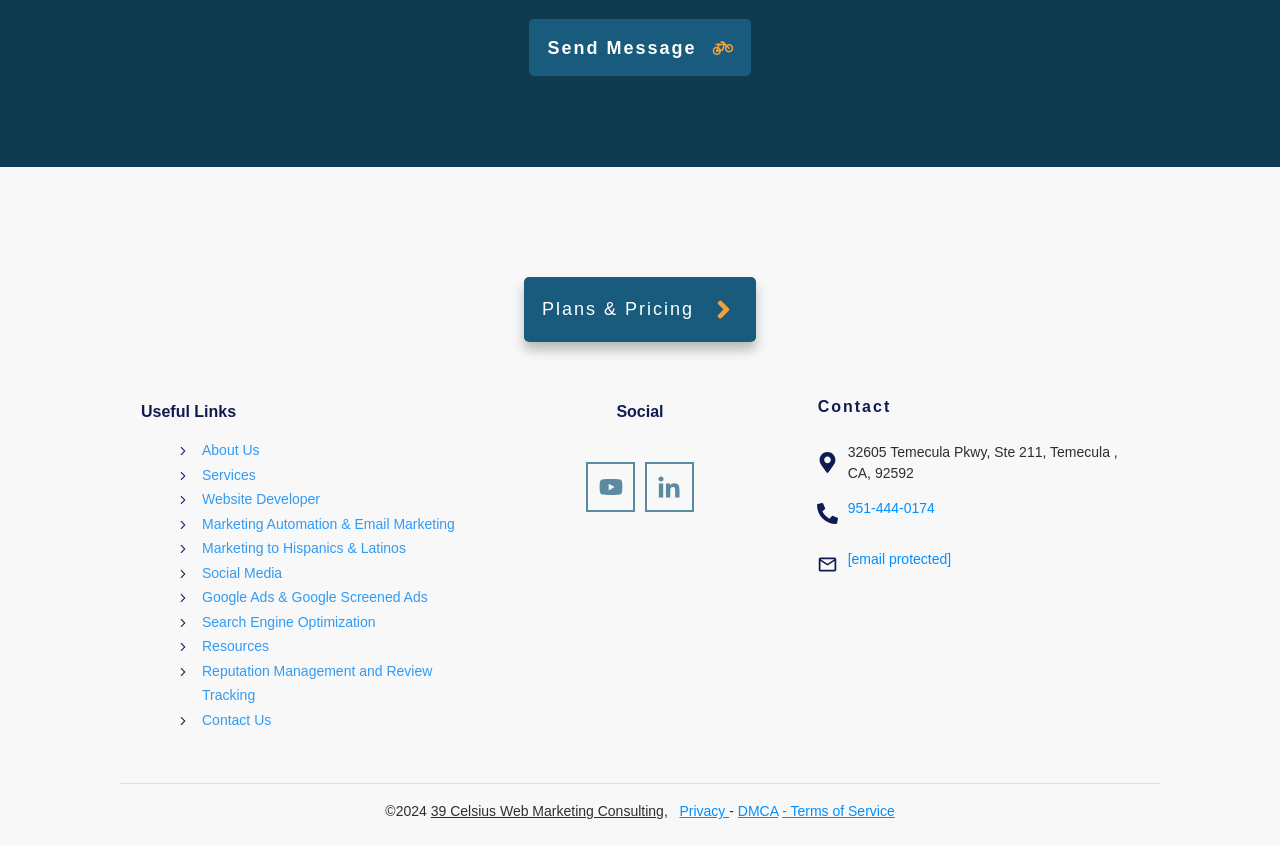Answer succinctly with a single word or phrase:
What is the address of the company?

32605 Temecula Pkwy, Ste 211, Temecula, CA, 92592